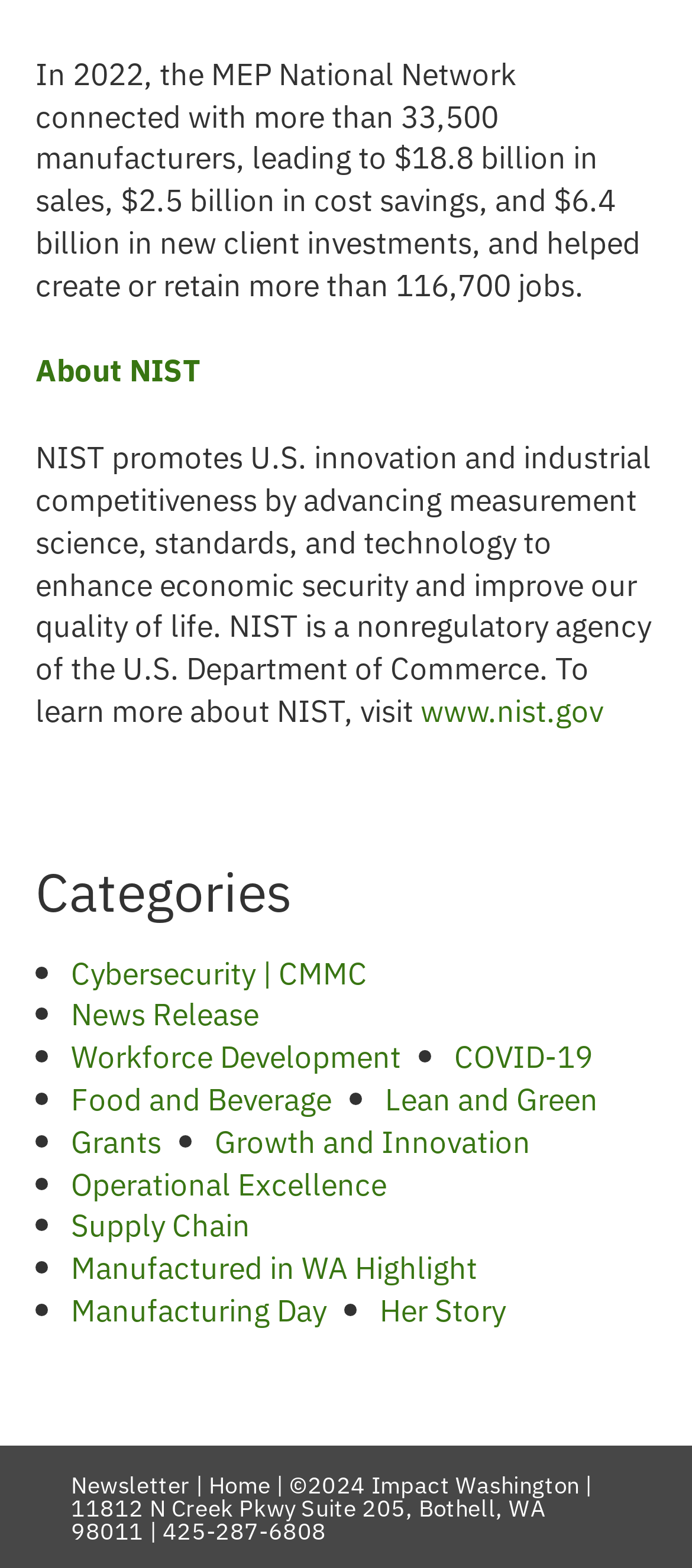Can you identify the bounding box coordinates of the clickable region needed to carry out this instruction: 'visit Blue Sky Chimney Sweeps'? The coordinates should be four float numbers within the range of 0 to 1, stated as [left, top, right, bottom].

None